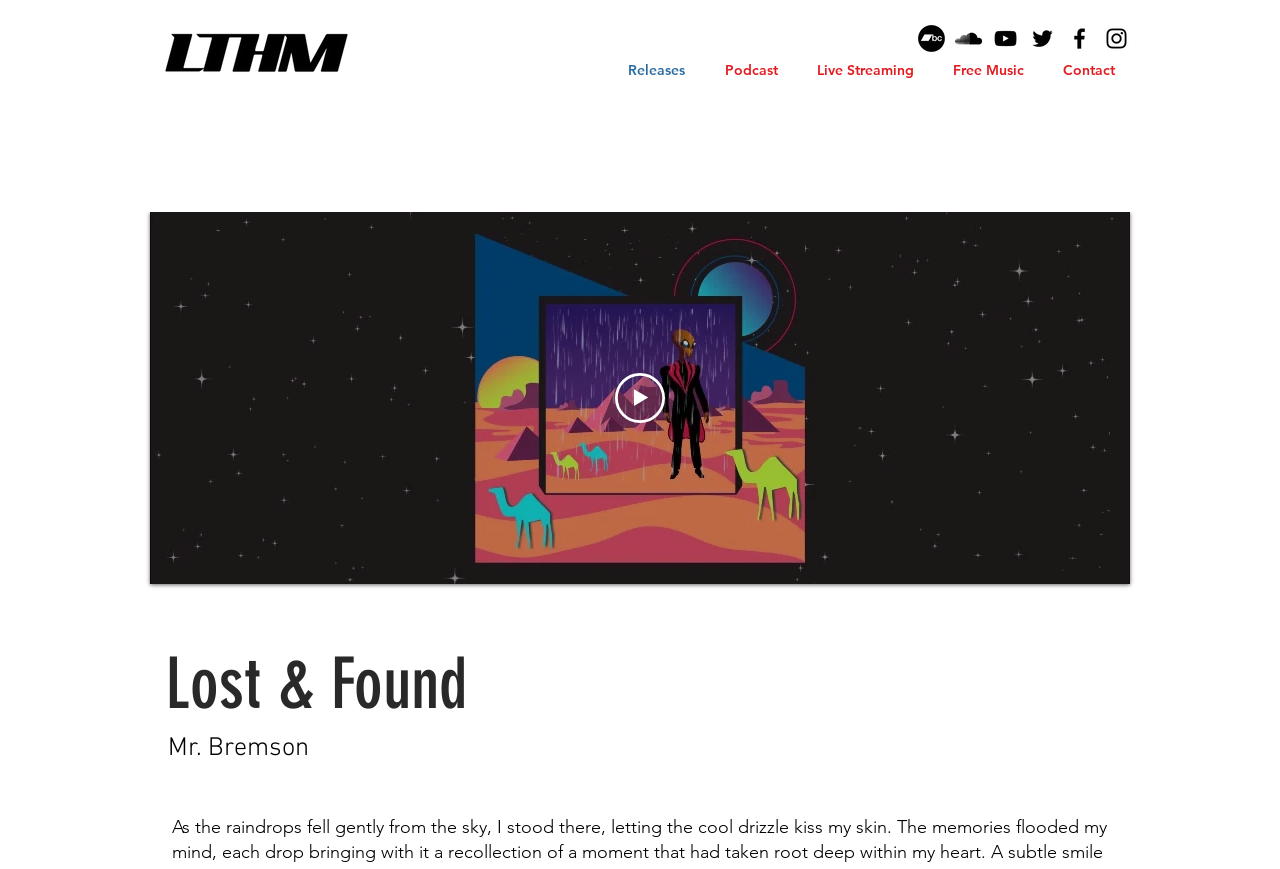Could you specify the bounding box coordinates for the clickable section to complete the following instruction: "Play the video"?

[0.48, 0.429, 0.52, 0.487]